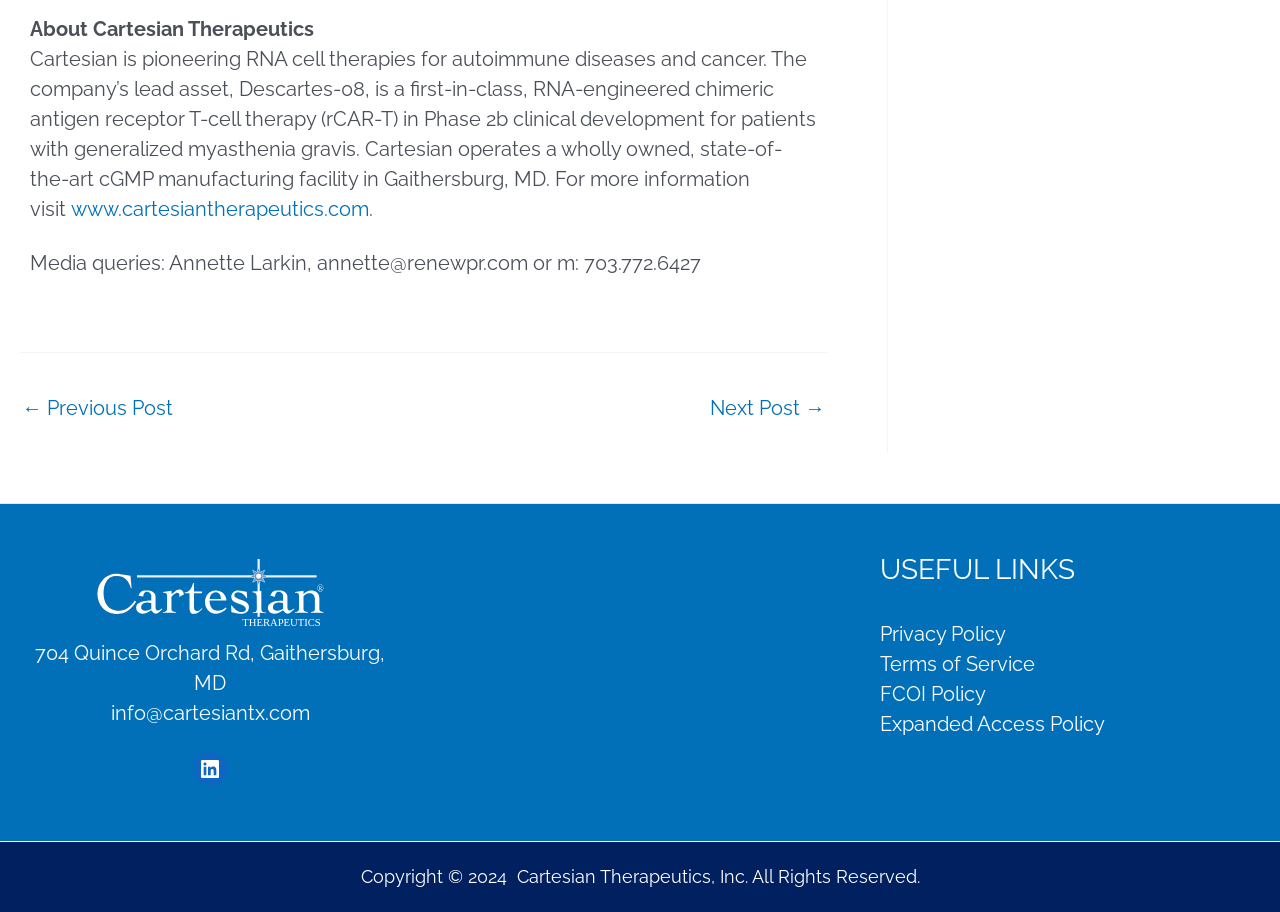Could you locate the bounding box coordinates for the section that should be clicked to accomplish this task: "Go to previous post".

[0.017, 0.436, 0.135, 0.458]